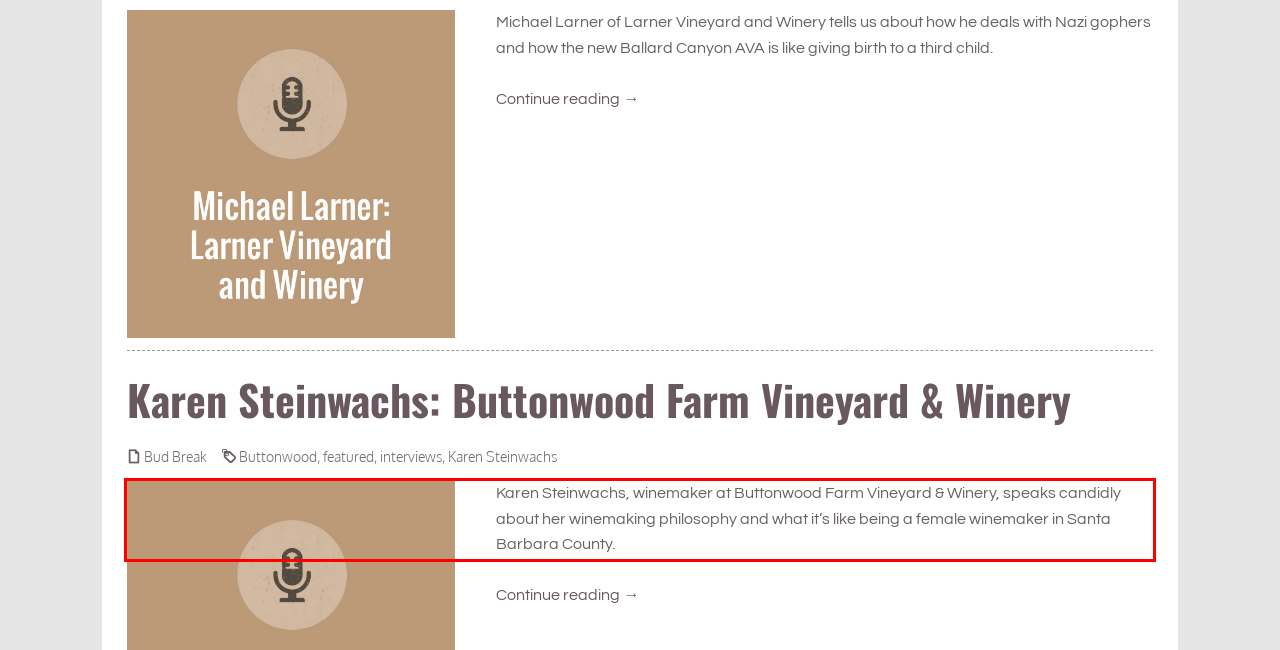You are given a screenshot showing a webpage with a red bounding box. Perform OCR to capture the text within the red bounding box.

Karen Steinwachs, winemaker at Buttonwood Farm Vineyard & Winery, speaks candidly about her winemaking philosophy and what it’s like being a female winemaker in Santa Barbara County.